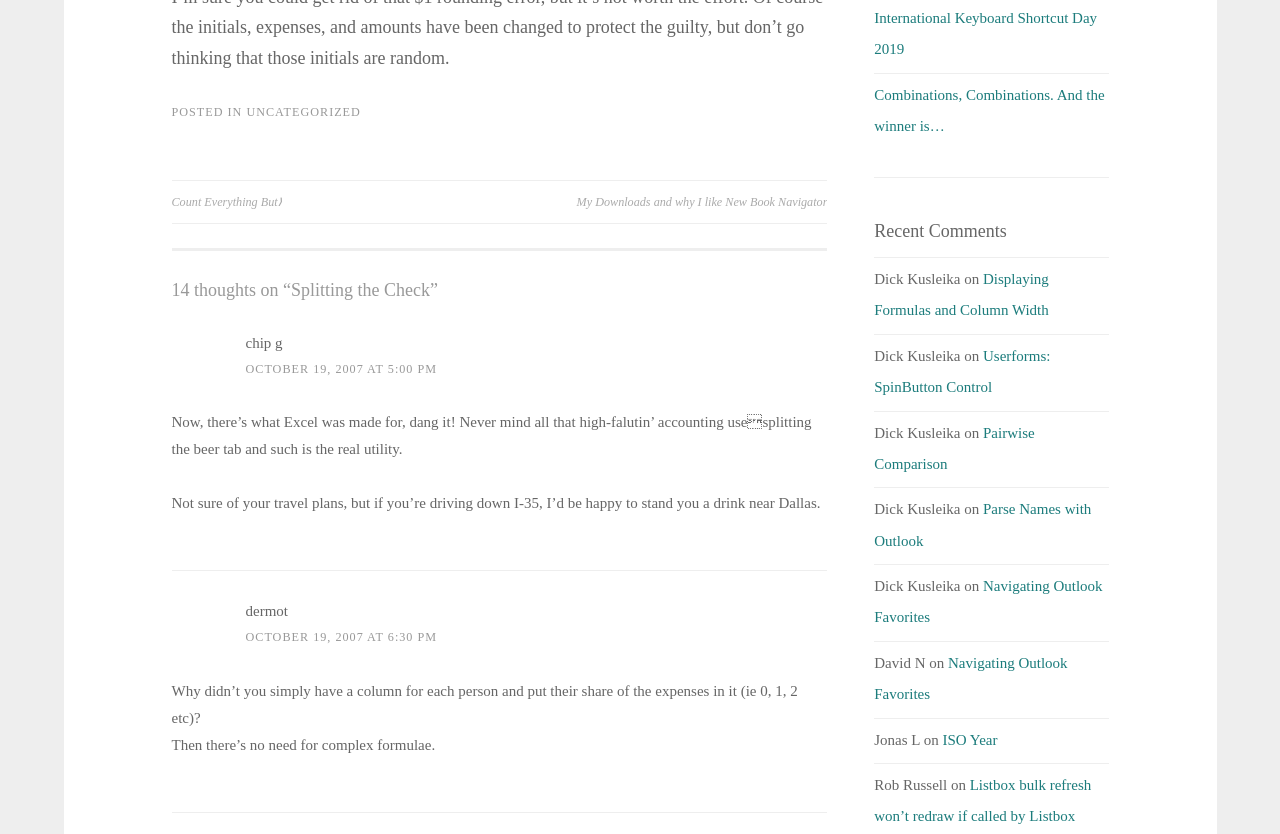Highlight the bounding box of the UI element that corresponds to this description: "Uncategorized".

[0.193, 0.126, 0.282, 0.143]